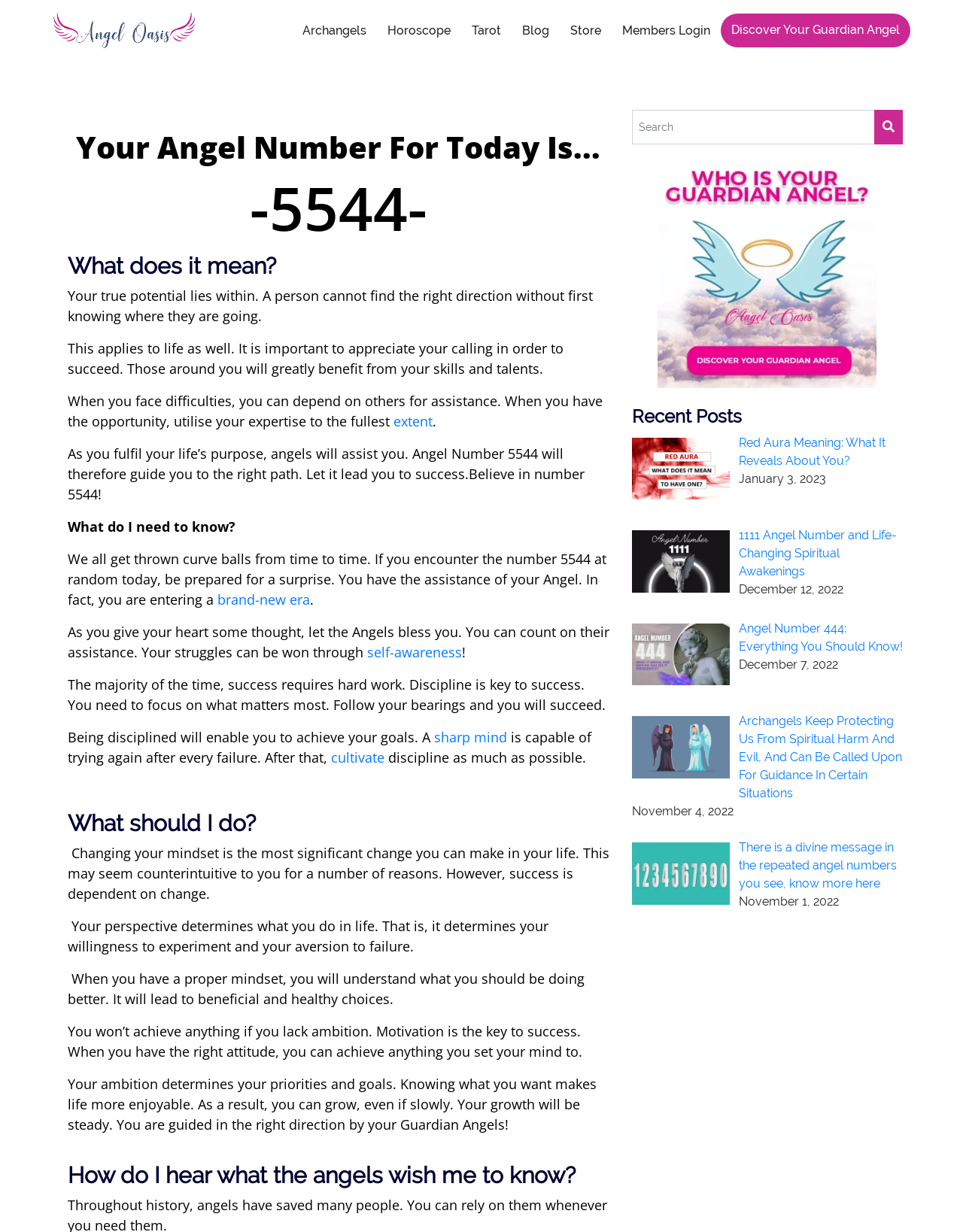What is the purpose of the search box?
Answer with a single word or phrase by referring to the visual content.

Search